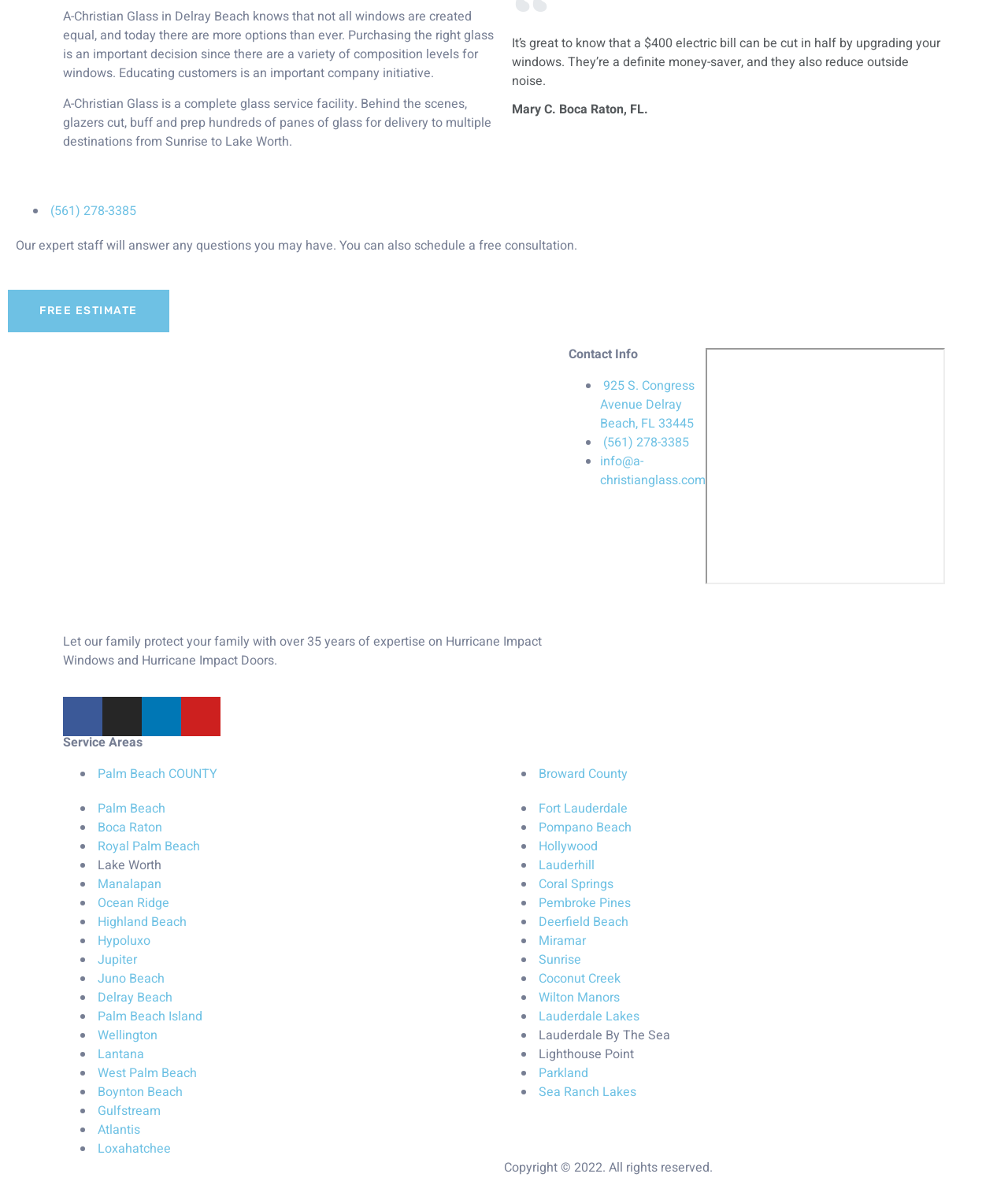Find the coordinates for the bounding box of the element with this description: "Free Estimate".

[0.008, 0.242, 0.168, 0.278]